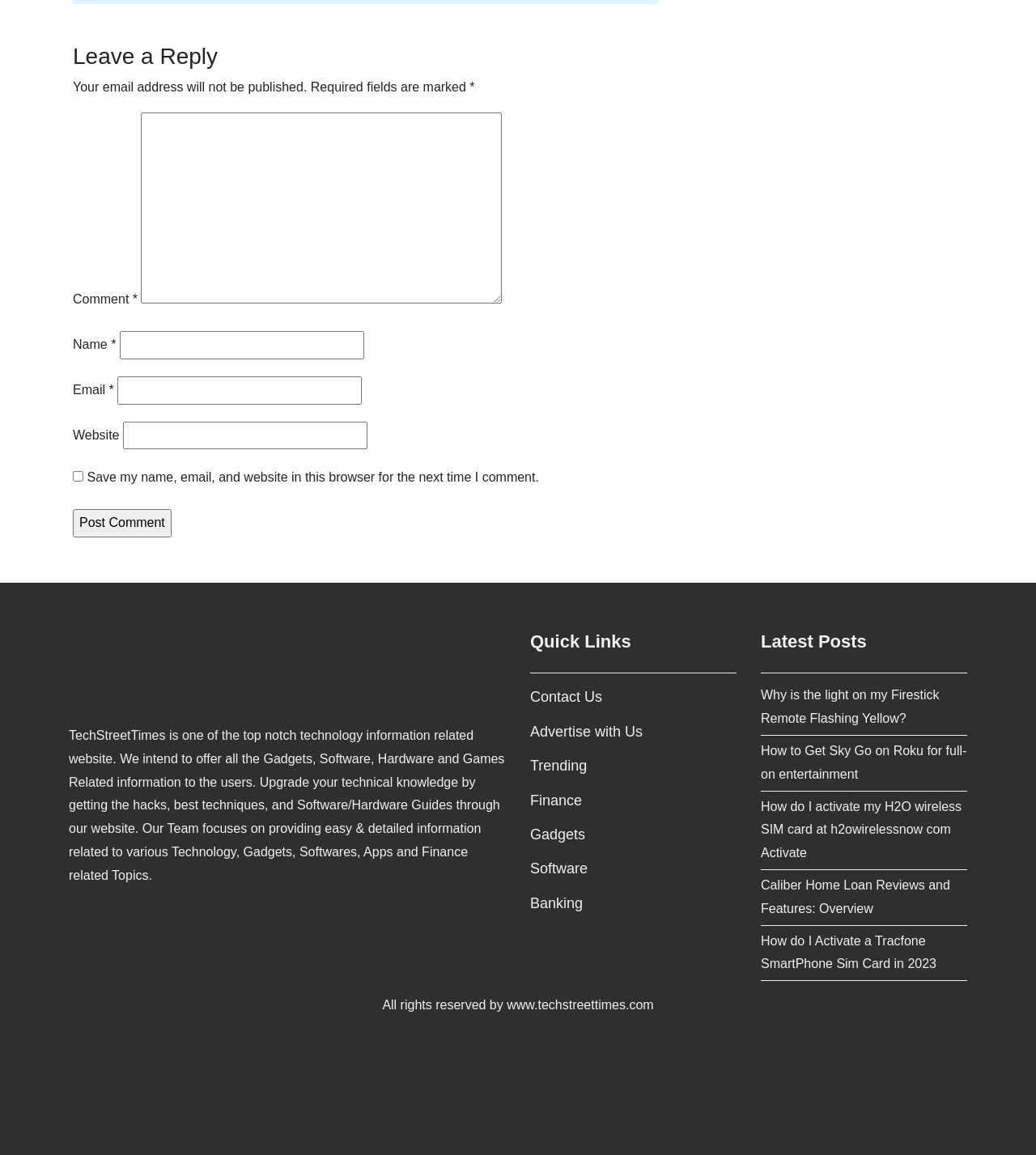Please identify the coordinates of the bounding box that should be clicked to fulfill this instruction: "Click the link to read more about Elblag city".

None